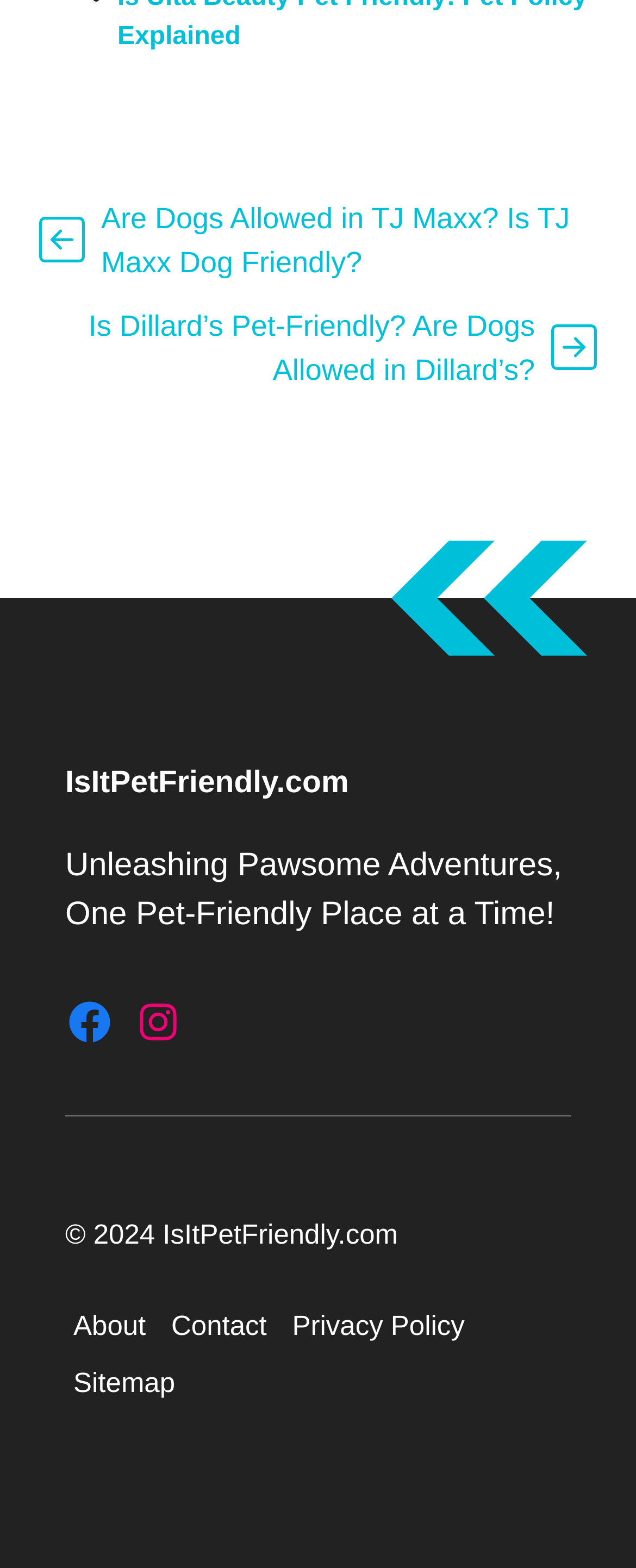Indicate the bounding box coordinates of the element that needs to be clicked to satisfy the following instruction: "Click on the link to know if TJ Maxx is dog friendly". The coordinates should be four float numbers between 0 and 1, i.e., [left, top, right, bottom].

[0.159, 0.129, 0.896, 0.178]